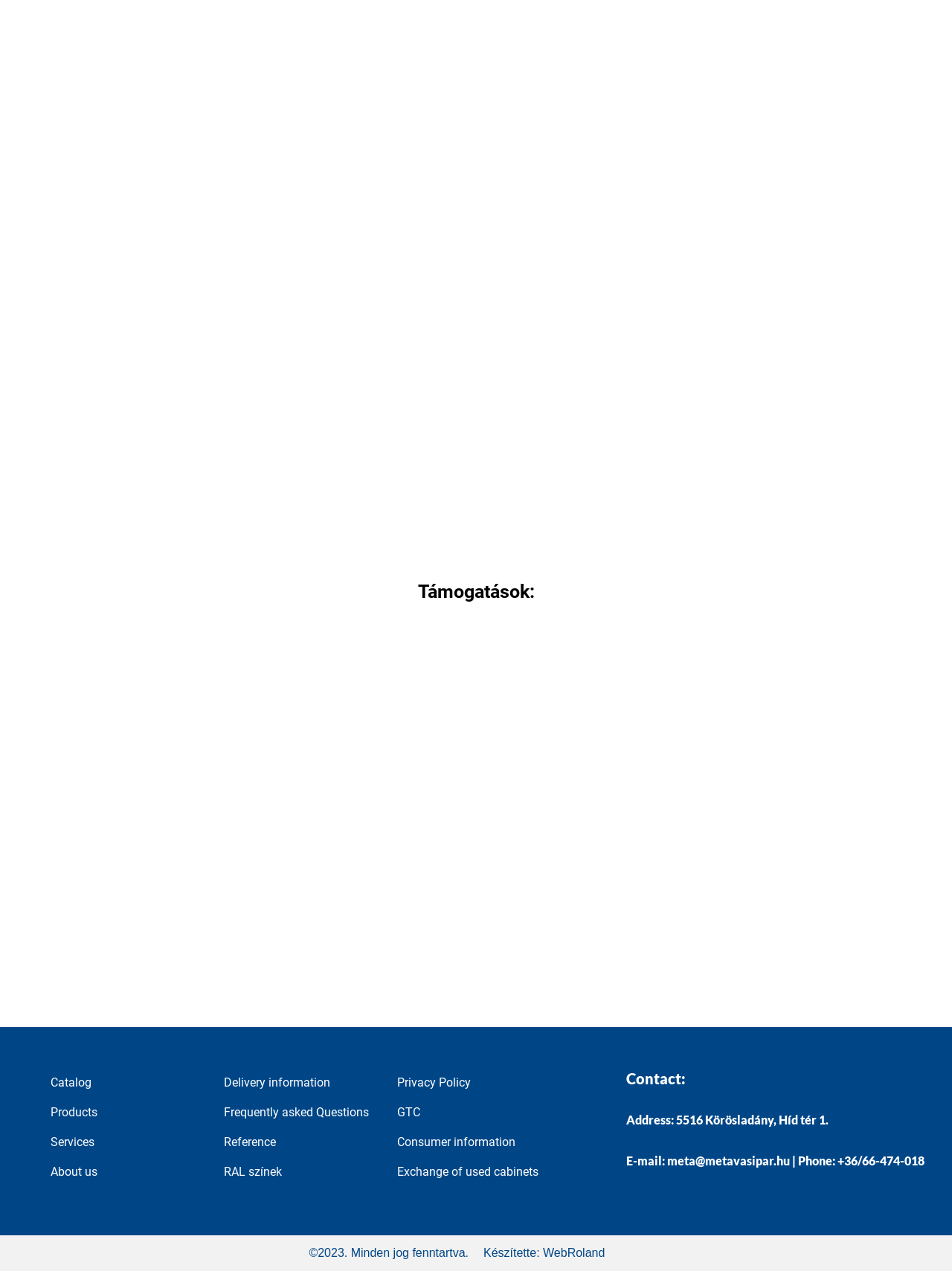Pinpoint the bounding box coordinates of the clickable element needed to complete the instruction: "Visit WebRoland". The coordinates should be provided as four float numbers between 0 and 1: [left, top, right, bottom].

[0.508, 0.978, 0.992, 0.994]